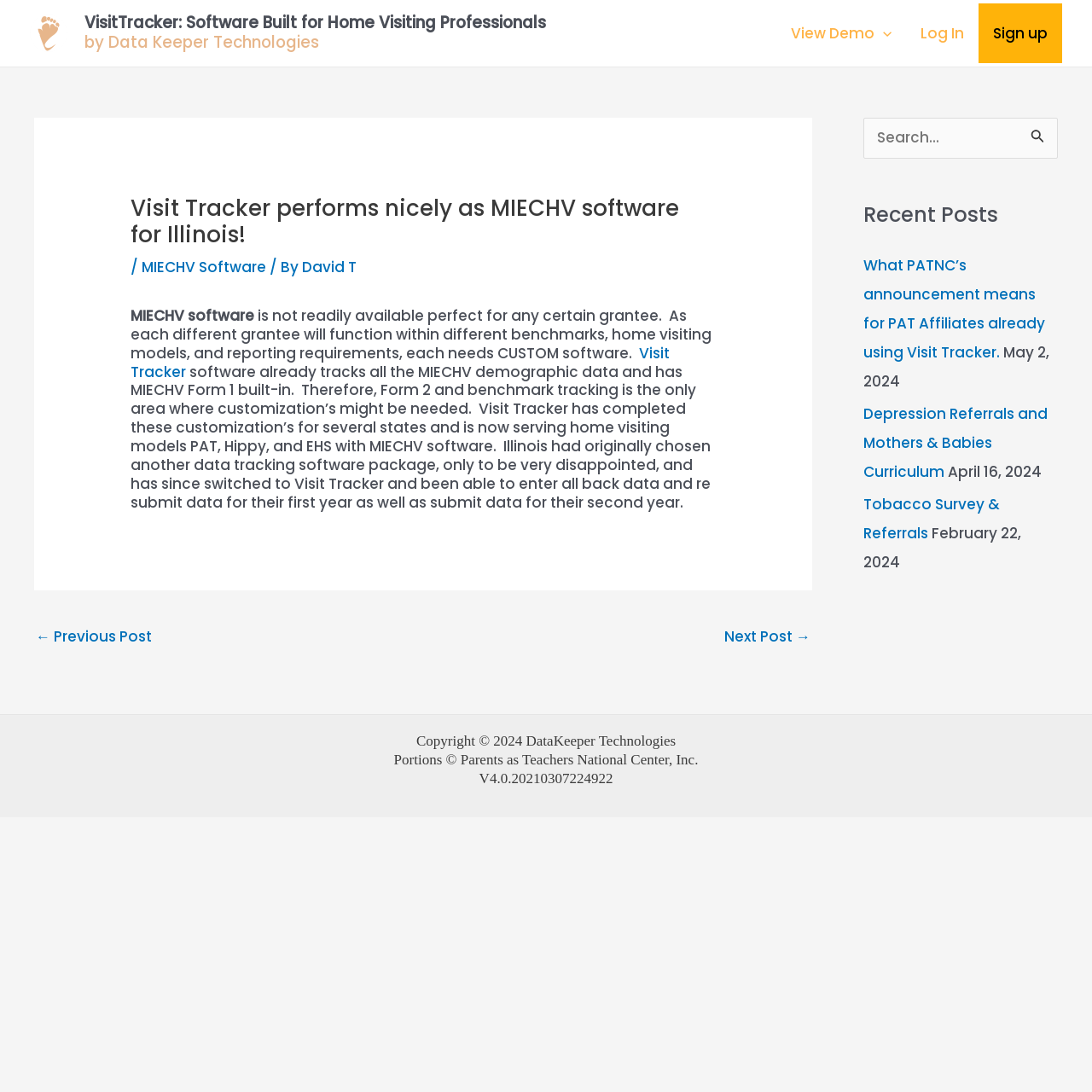Craft a detailed narrative of the webpage's structure and content.

The webpage appears to be a software promotion page, specifically for Visit Tracker, a home visiting software designed for MIECHV (Maternal, Infant, and Early Childhood Home Visiting) programs. 

At the top of the page, there is a navigation menu with links to "View Demo", "Log In", and "Sign up". Below this menu, there is a header section with the title "VisitTracker: Software Built for Home Visiting Professionals" and a subtitle "by Data Keeper Technologies". 

The main content area is divided into two sections. The left section contains an article with a heading "Visit Tracker performs nicely as MIECHV software for Illinois!" followed by a brief description of the software's capabilities and customization options. The text explains that MIECHV software is not readily available for every grantee, as each grantee has different benchmarks, home visiting models, and reporting requirements. 

The article also mentions that Visit Tracker has already tracked MIECHV demographic data and has MIECHV Form 1 built-in, with customization options available for Form 2 and benchmark tracking. The software has been used by several states, including Illinois, and supports home visiting models such as PAT, Hippy, and EHS.

On the right side of the main content area, there is a complementary section with a search box and a "Recent Posts" section. The search box allows users to search for specific content on the website. The "Recent Posts" section lists several recent blog posts with titles, dates, and links to the full articles.

At the bottom of the page, there is a footer section with copyright information, a version number, and a notice about portions of the content being copyrighted by Parents as Teachers National Center, Inc.